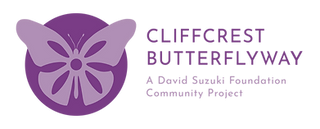Elaborate on the contents of the image in great detail.

This image features the logo for the Cliffcrest Butterflyway, a community project by the David Suzuki Foundation. The design prominently includes a stylized butterfly in purple, symbolizing the project's focus on promoting biodiversity and supporting pollinator habitats. The text beside the butterfly states "CLIFFCREST BUTTERFLYWAY" in bold lettering, emphasizing the initiative's name, while also featuring the tagline "A David Suzuki Foundation Community Project." This logo embodies the essence of environmental stewardship and community engagement in supporting local wildlife and natural ecosystems.